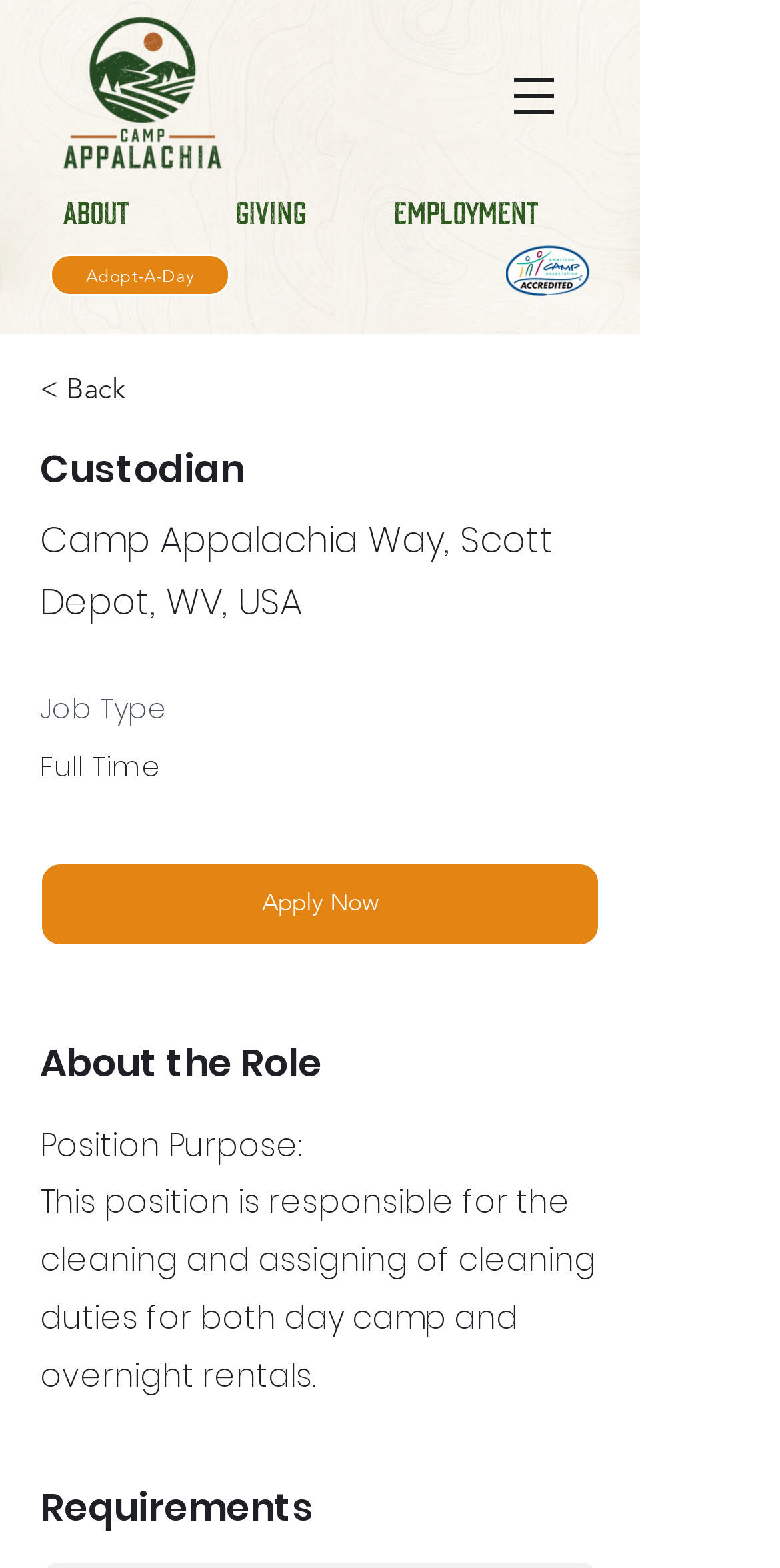What is the purpose of the Custodian position?
Using the image as a reference, answer the question with a short word or phrase.

Cleaning and assigning cleaning duties